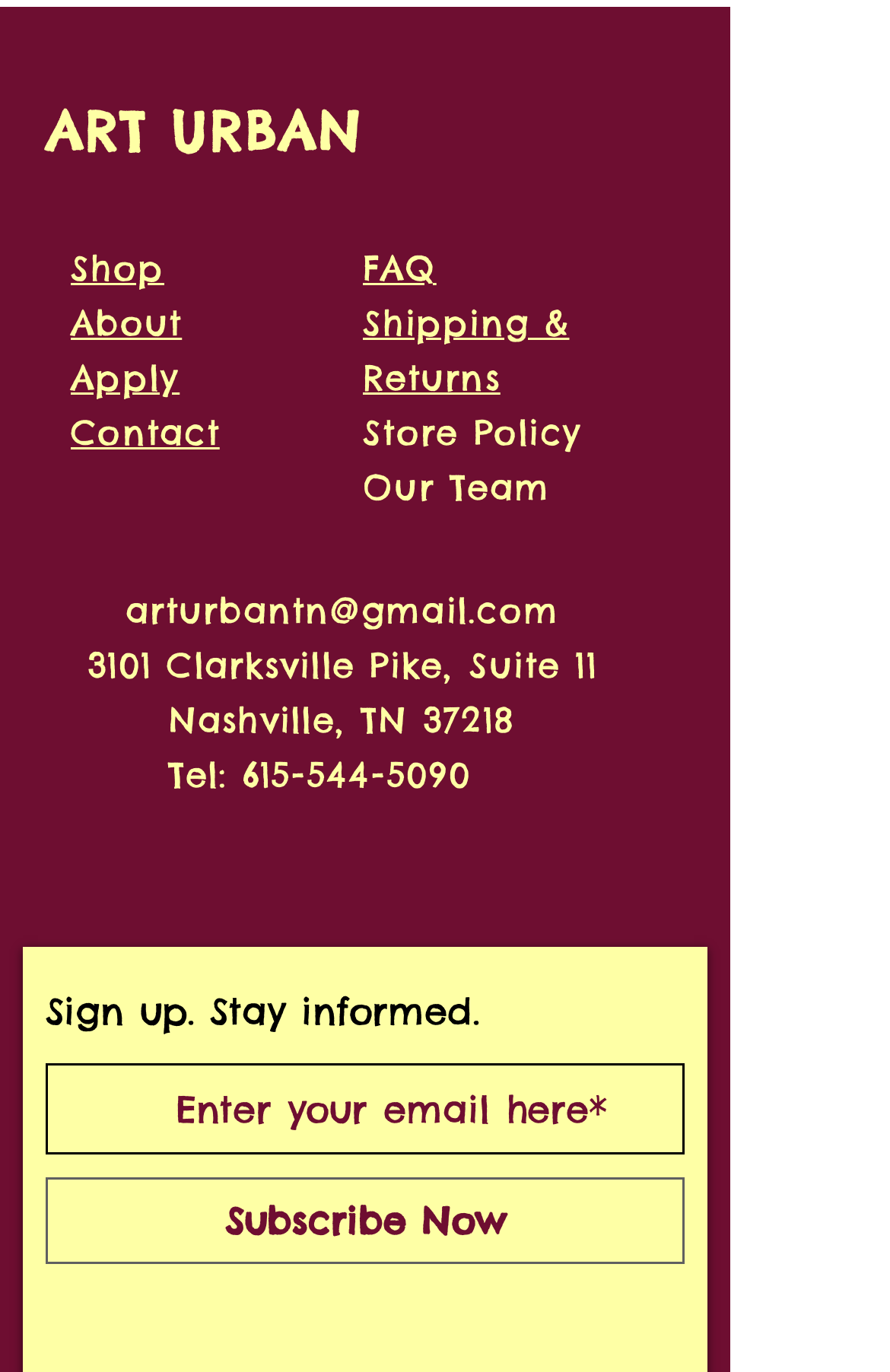Please identify the bounding box coordinates of the element's region that needs to be clicked to fulfill the following instruction: "Find out more about PIP Solutions". The bounding box coordinates should consist of four float numbers between 0 and 1, i.e., [left, top, right, bottom].

None